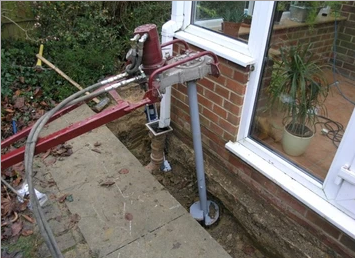Based on the image, provide a detailed response to the question:
Is the screw pile fully submerged in the ground?

According to the caption, the screw pile is 'partially submerged in the ground', implying that only a portion of the pile is underground, and the rest is visible above the surface.